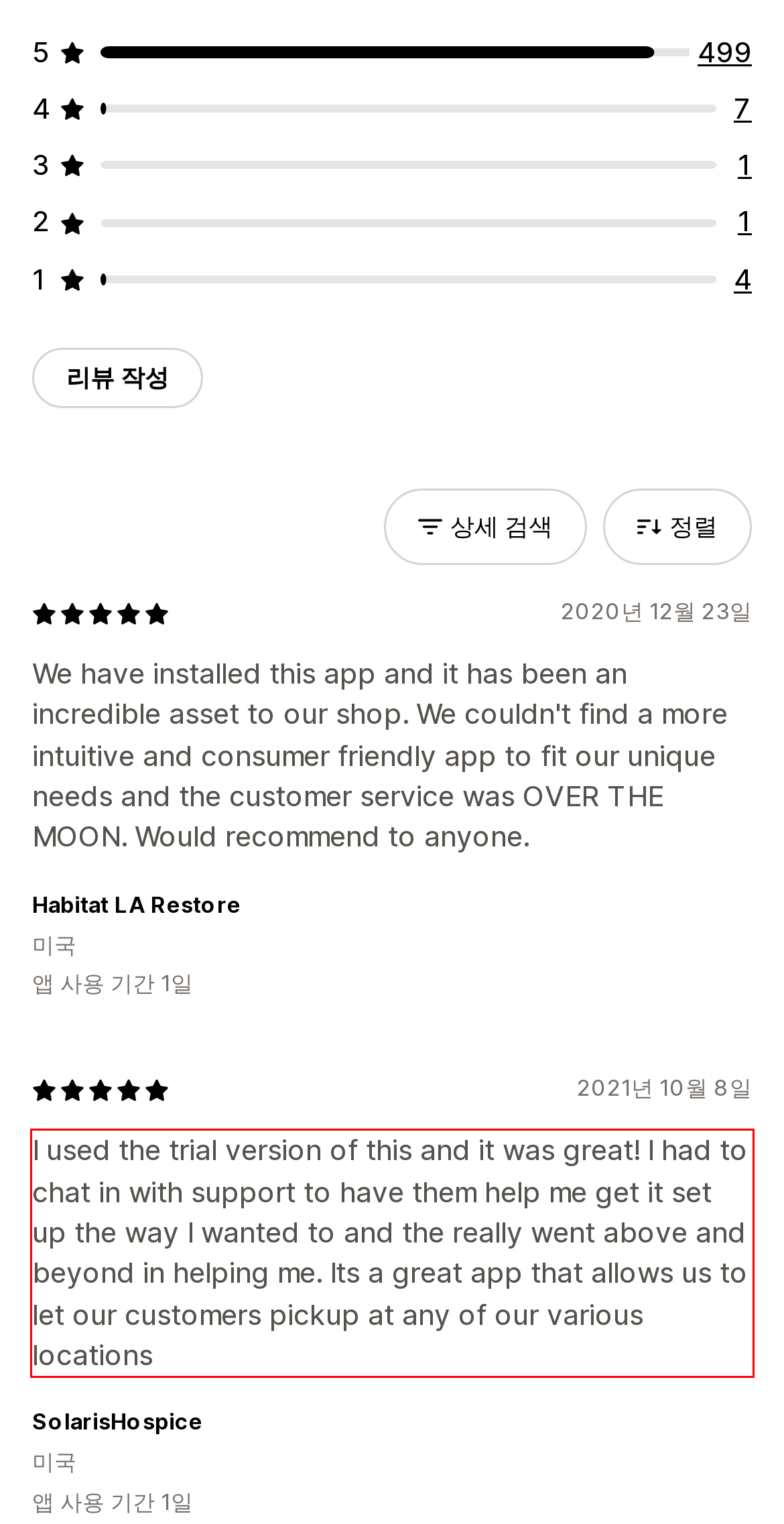With the provided screenshot of a webpage, locate the red bounding box and perform OCR to extract the text content inside it.

I used the trial version of this and it was great! I had to chat in with support to have them help me get it set up the way I wanted to and the really went above and beyond in helping me. Its a great app that allows us to let our customers pickup at any of our various locations